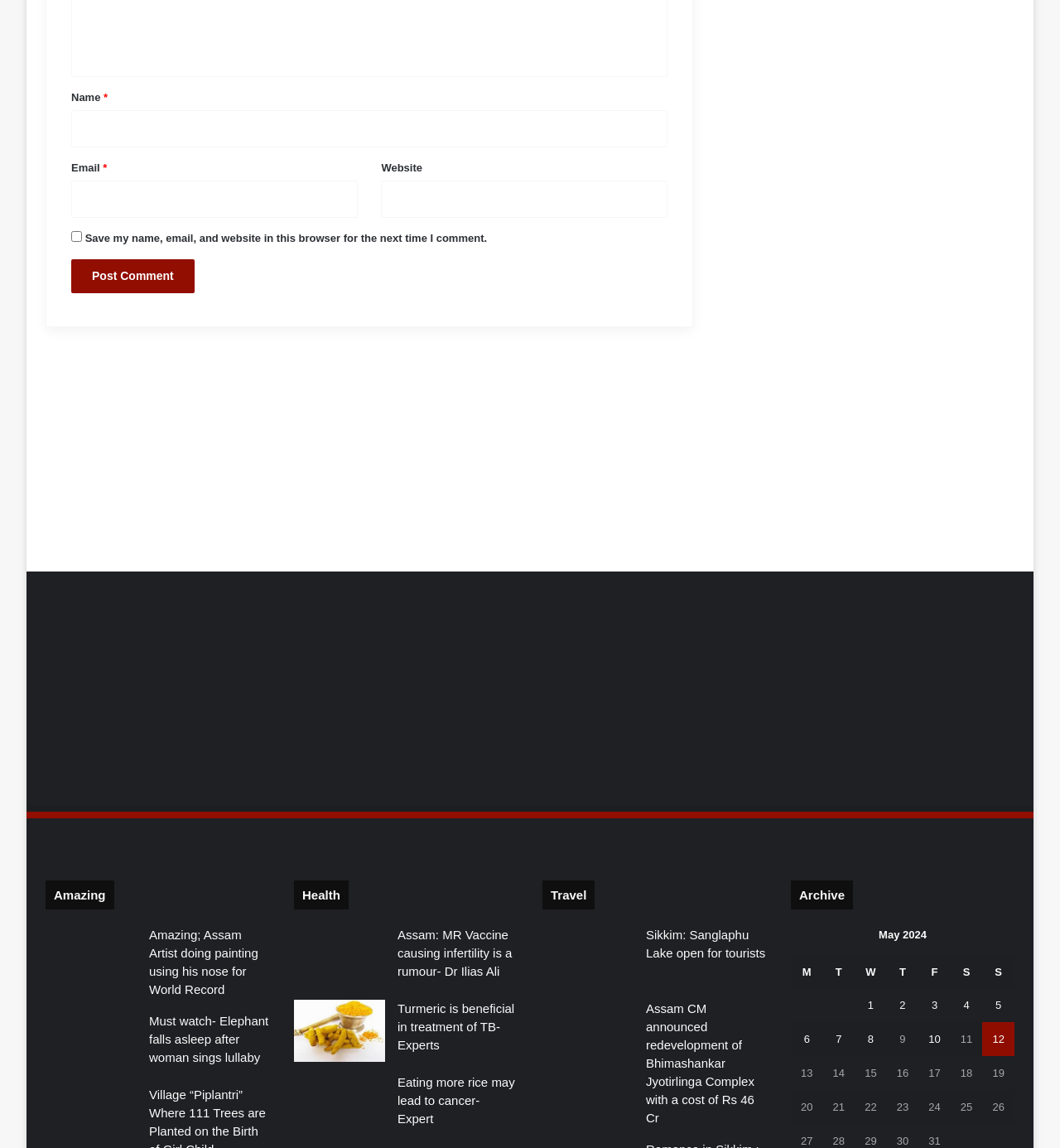Calculate the bounding box coordinates for the UI element based on the following description: "Instagram". Ensure the coordinates are four float numbers between 0 and 1, i.e., [left, top, right, bottom].

[0.509, 0.528, 0.528, 0.545]